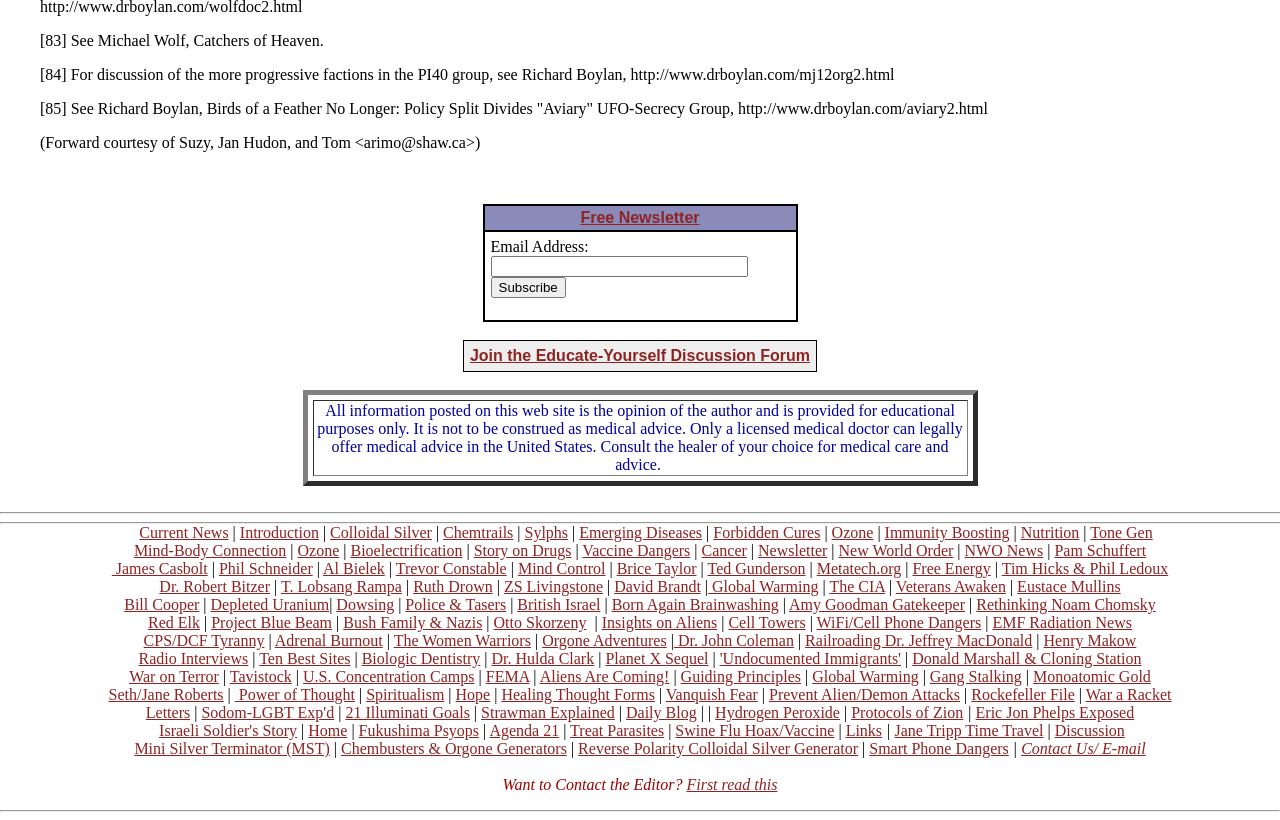Locate the bounding box coordinates of the element I should click to achieve the following instruction: "Read about Colloidal Silver".

[0.258, 0.639, 0.337, 0.66]